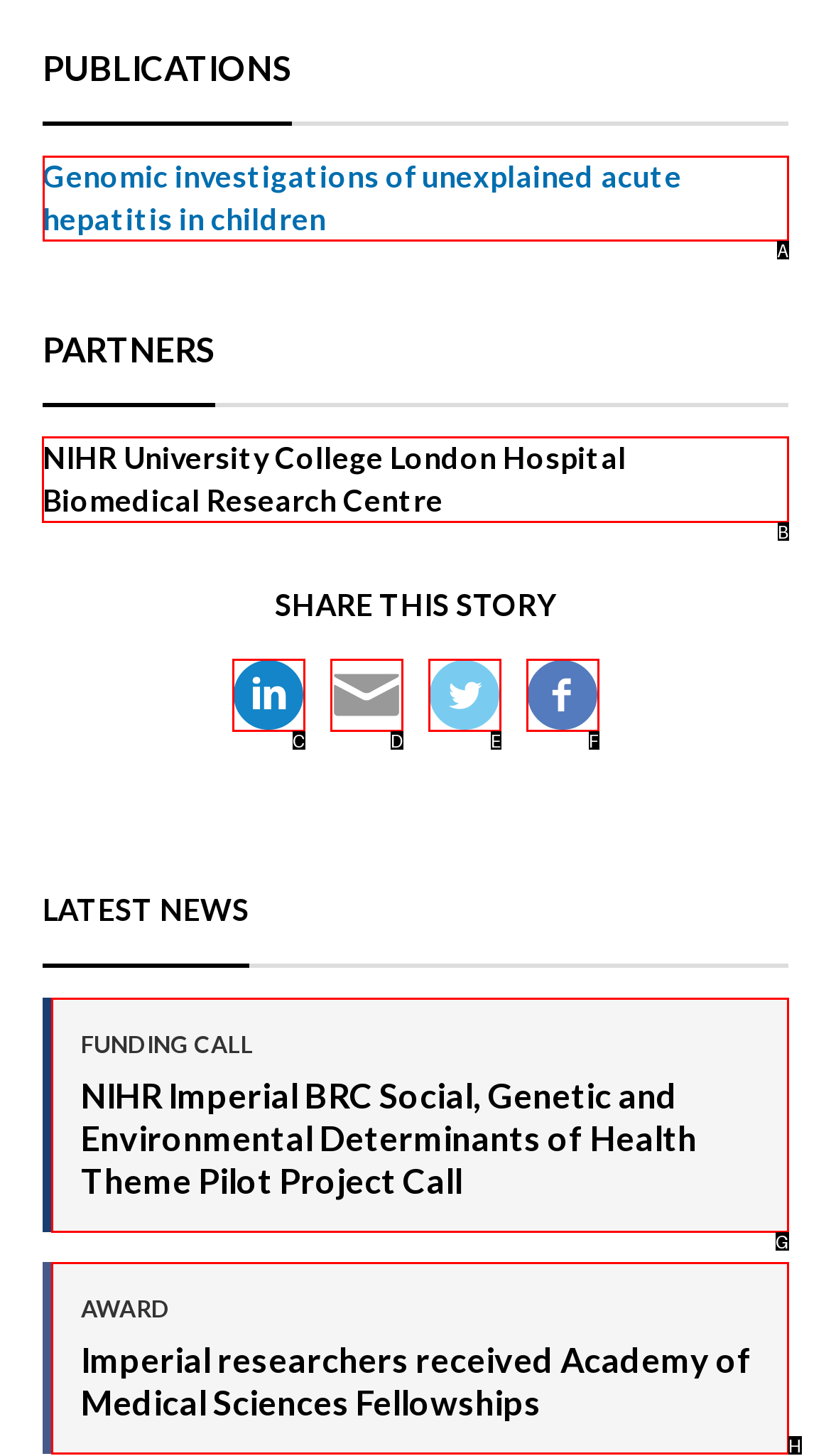Identify the letter of the option that should be selected to accomplish the following task: Explore NIHR University College London Hospital Biomedical Research Centre. Provide the letter directly.

B